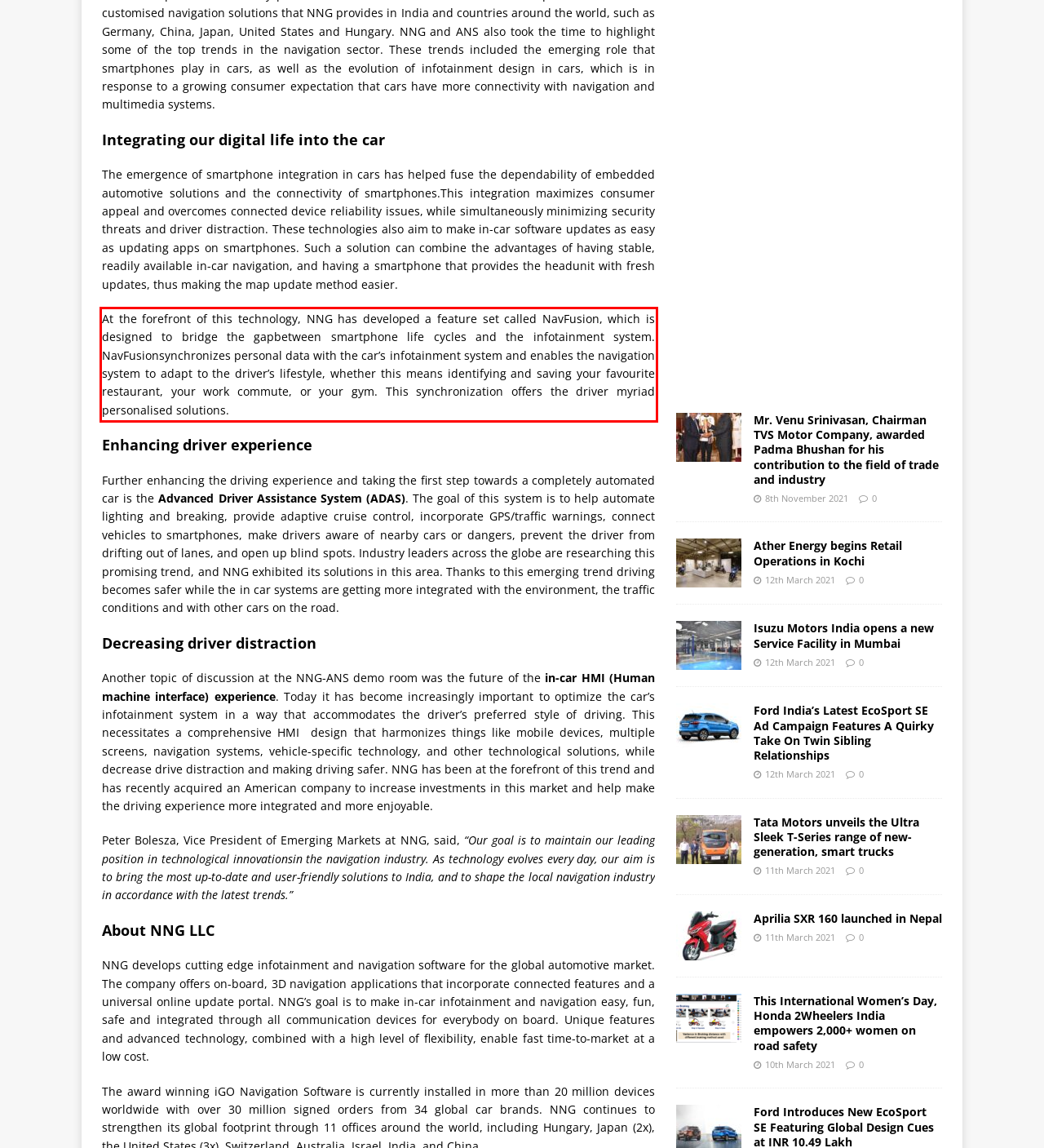Please look at the screenshot provided and find the red bounding box. Extract the text content contained within this bounding box.

At the forefront of this technology, NNG has developed a feature set called NavFusion, which is designed to bridge the gapbetween smartphone life cycles and the infotainment system. NavFusionsynchronizes personal data with the car’s infotainment system and enables the navigation system to adapt to the driver’s lifestyle, whether this means identifying and saving your favourite restaurant, your work commute, or your gym. This synchronization offers the driver myriad personalised solutions.